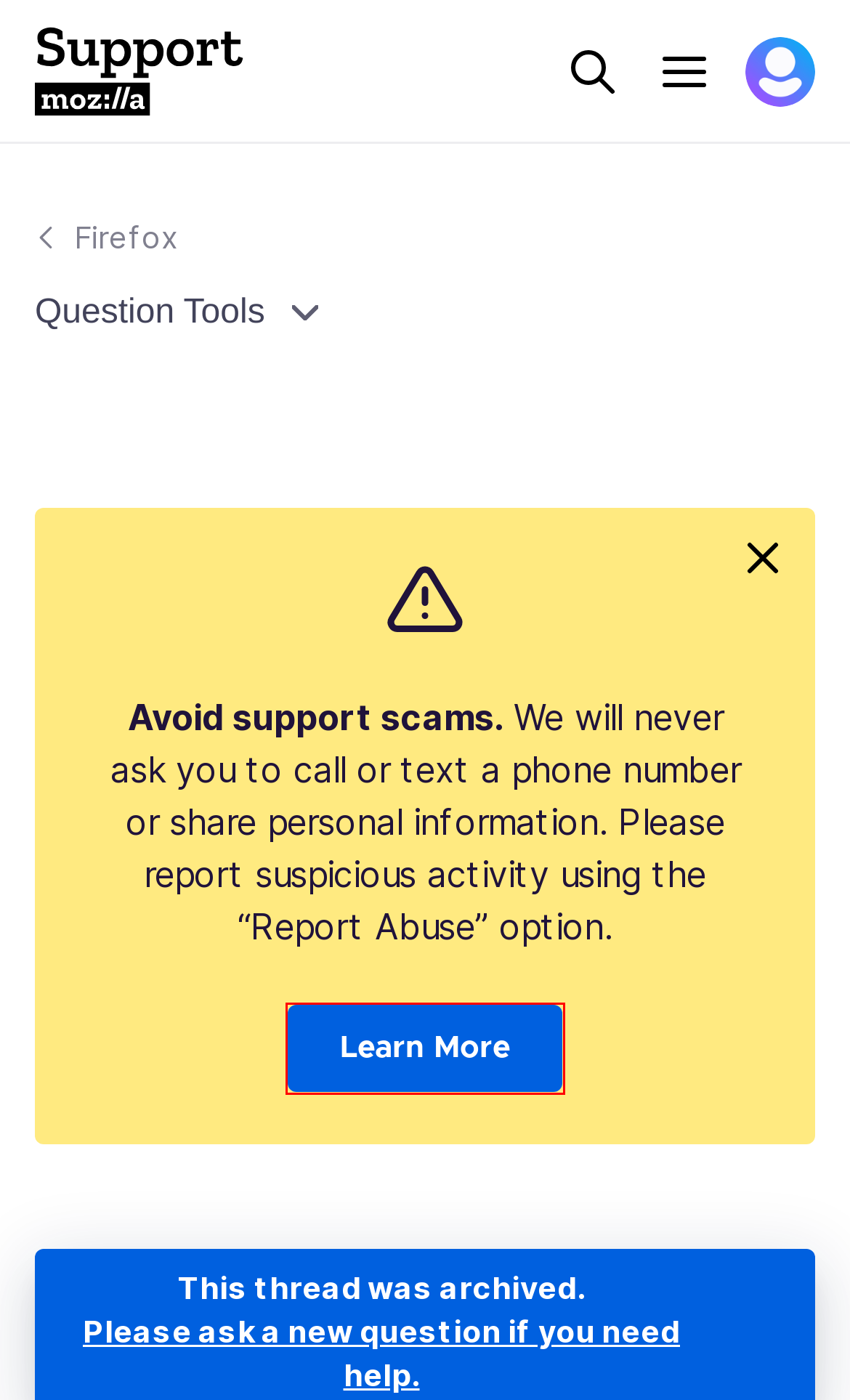View the screenshot of the webpage containing a red bounding box around a UI element. Select the most fitting webpage description for the new page shown after the element in the red bounding box is clicked. Here are the candidates:
A. Websites & Communications Terms of Use — Mozilla
B. Avoid and report Mozilla tech support scams | Mozilla Support
C. Internet for people, not profit — Mozilla Global
D. Get Firefox for desktop — Mozilla (US)
E. Mozilla accounts
F. Firefox mobile browsers put your privacy first
G. Try New Features in a Pre-Release Android Browser | Firefox
H. GitHub - mozilla/kitsune: Platform for Mozilla Support

B